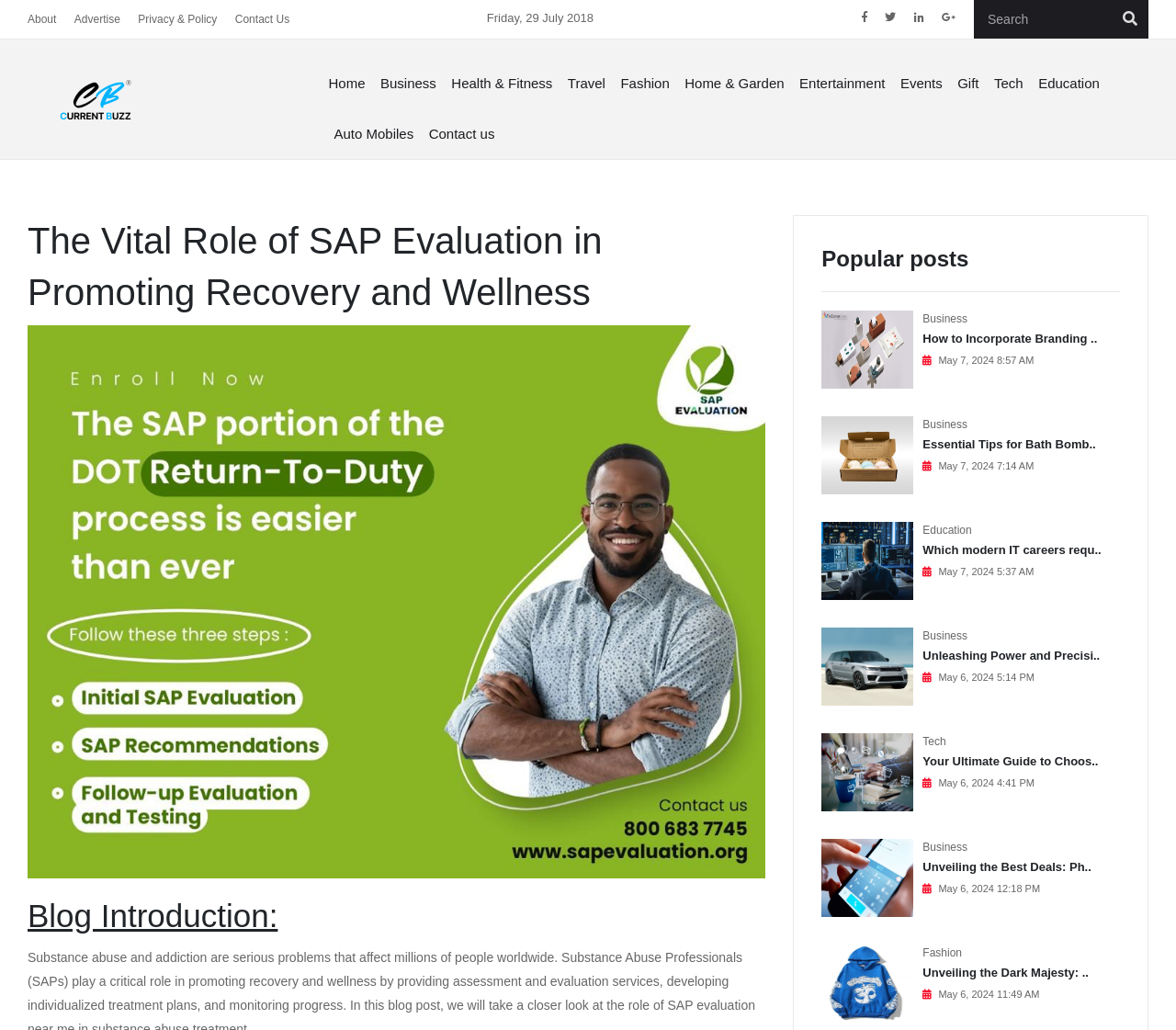Using the provided element description "Health & Fitness", determine the bounding box coordinates of the UI element.

[0.379, 0.056, 0.474, 0.105]